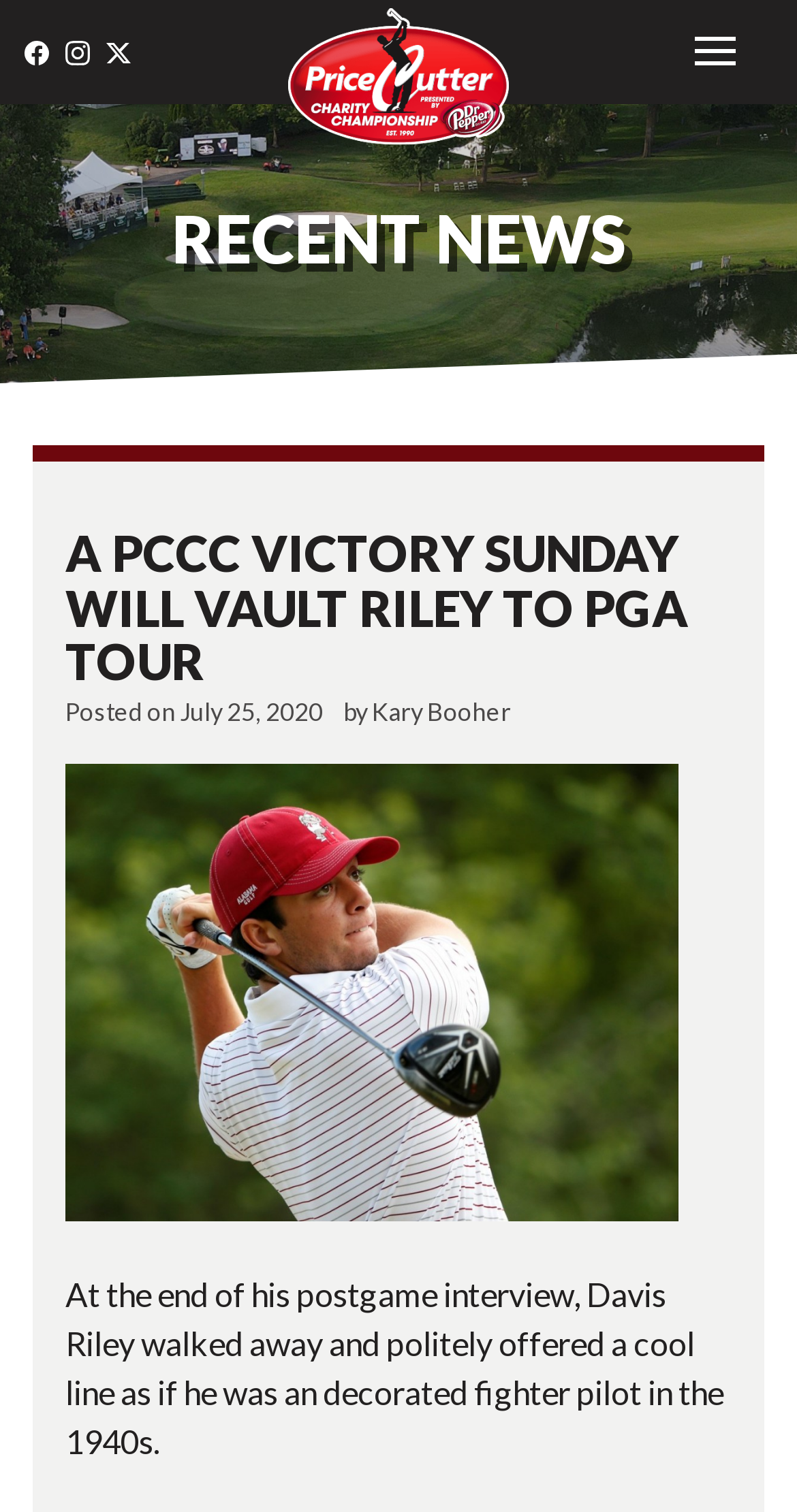Using a single word or phrase, answer the following question: 
What is the name of the person mentioned in the article?

Davis Riley